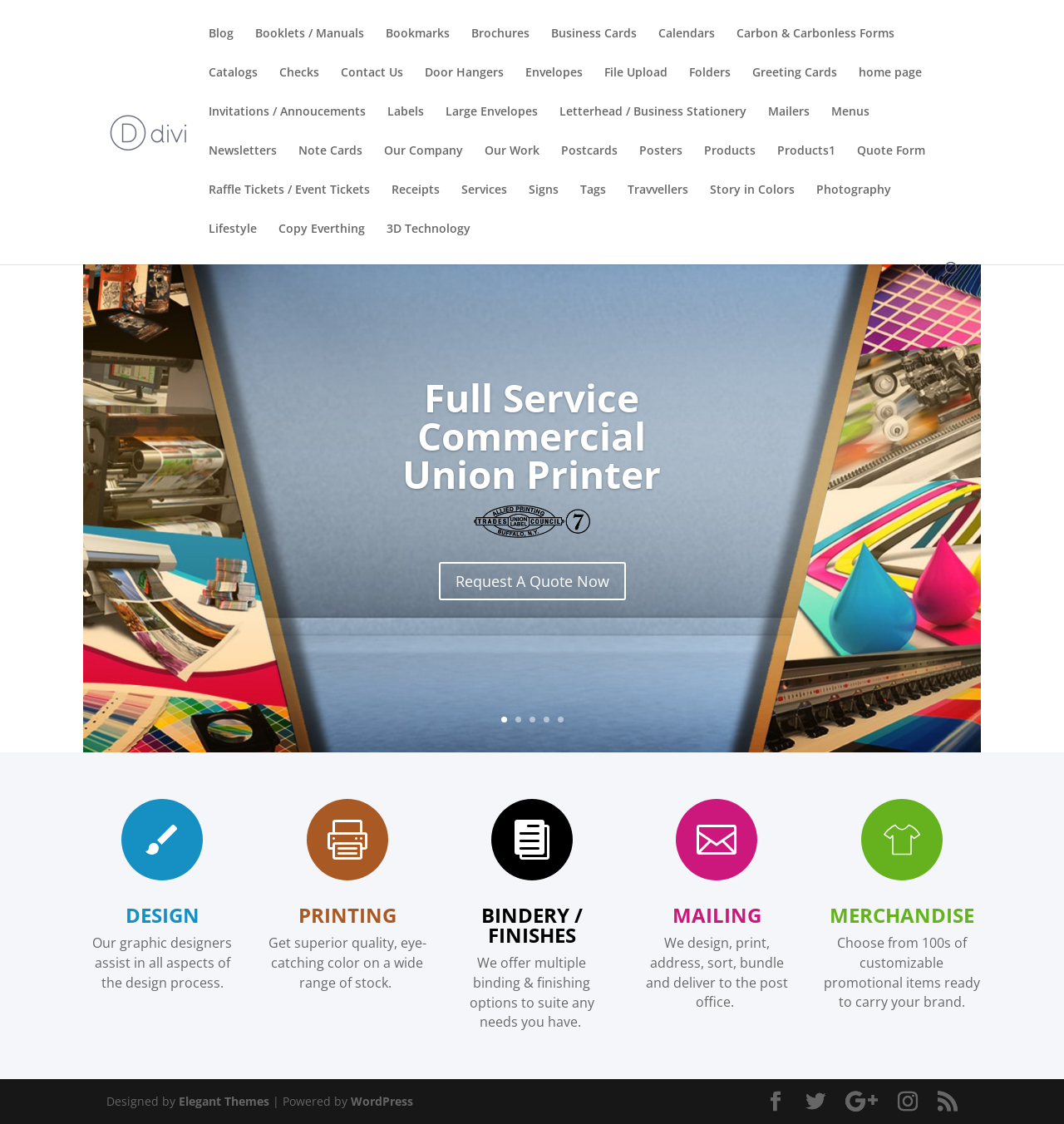Identify the bounding box coordinates of the region I need to click to complete this instruction: "Click on the 'Contact Us' link".

[0.32, 0.059, 0.379, 0.094]